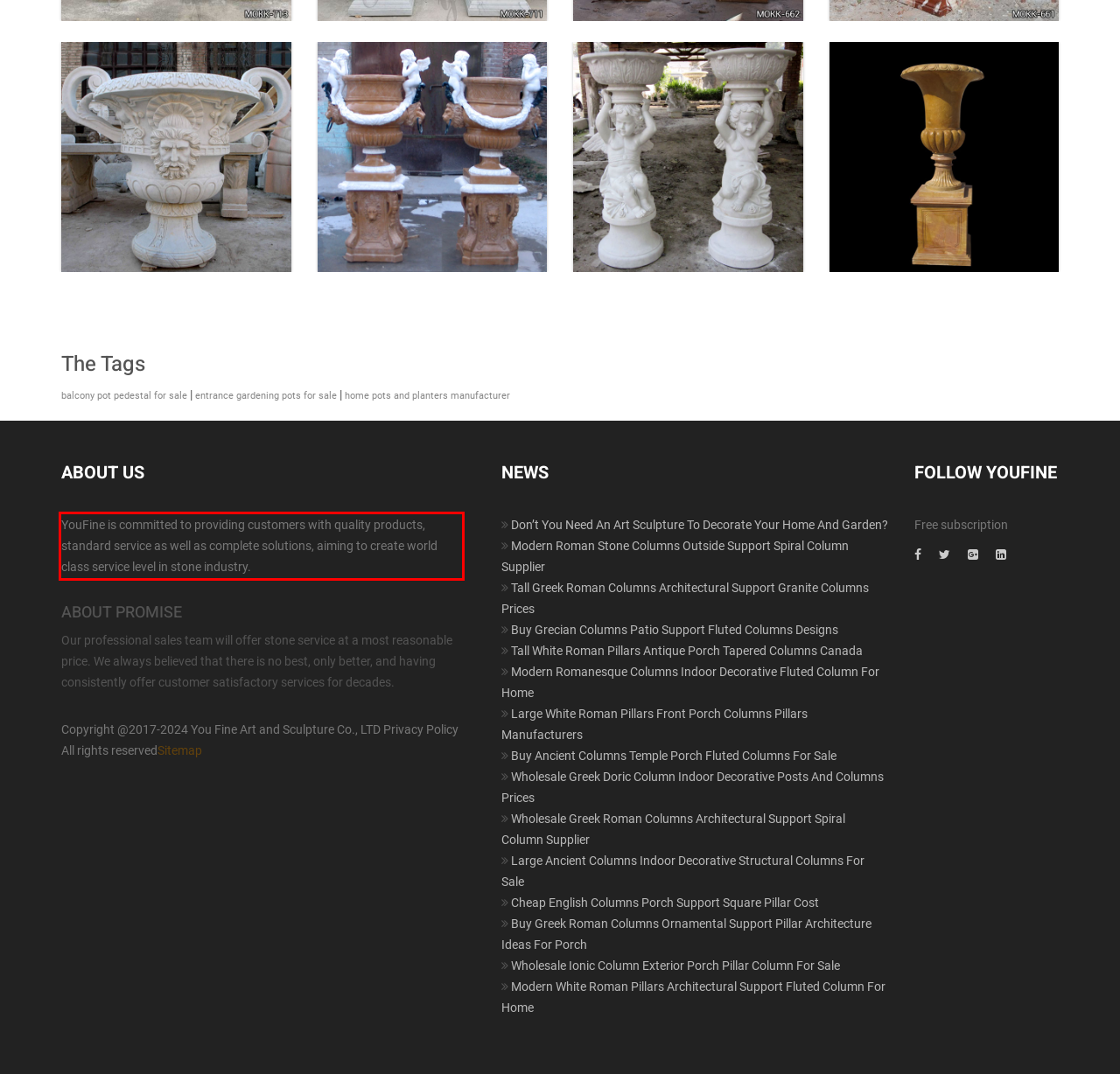You are presented with a screenshot containing a red rectangle. Extract the text found inside this red bounding box.

YouFine is committed to providing customers with quality products, standard service as well as complete solutions, aiming to create world class service level in stone industry.